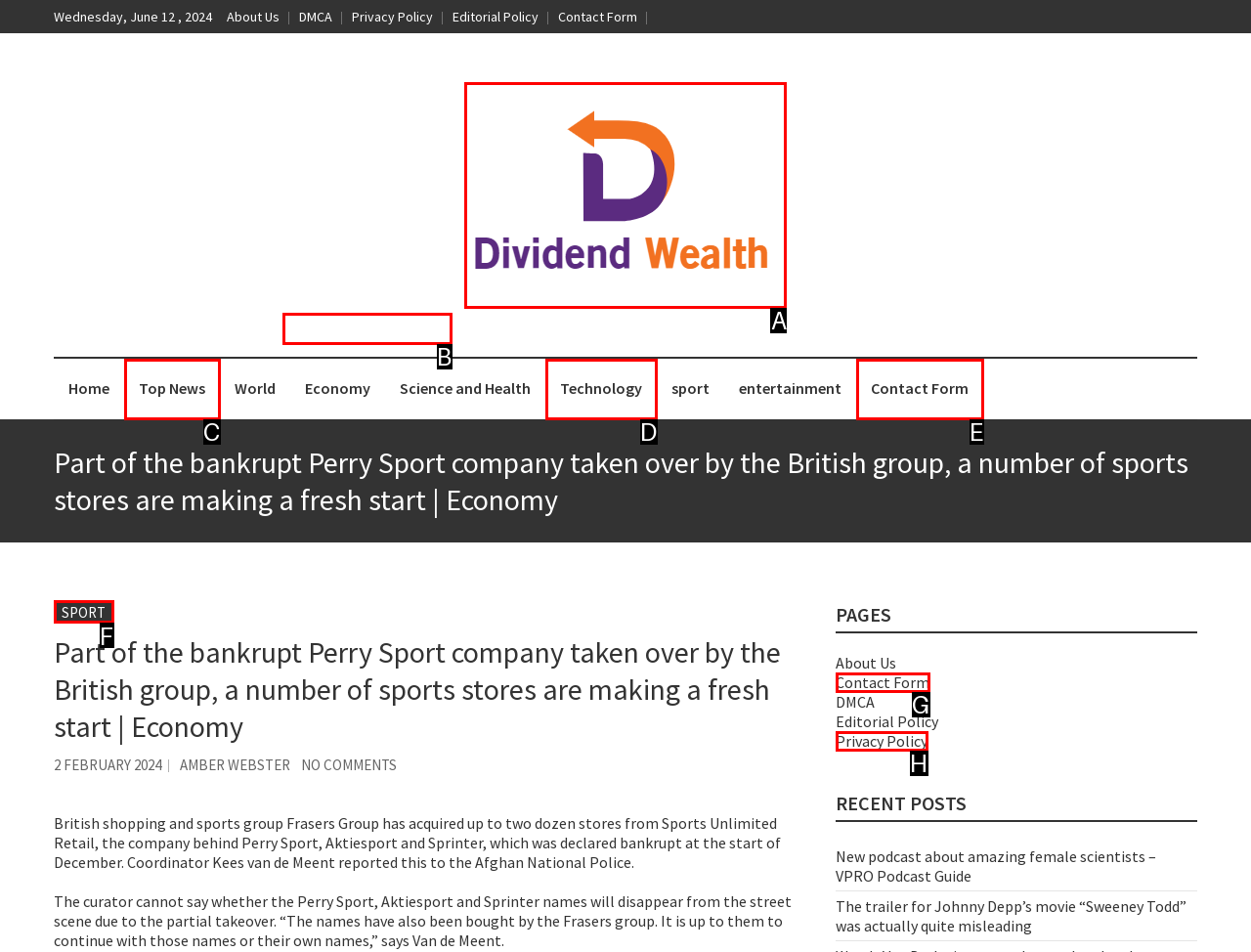Which UI element should you click on to achieve the following task: Read the news about 'SPORT'? Provide the letter of the correct option.

F